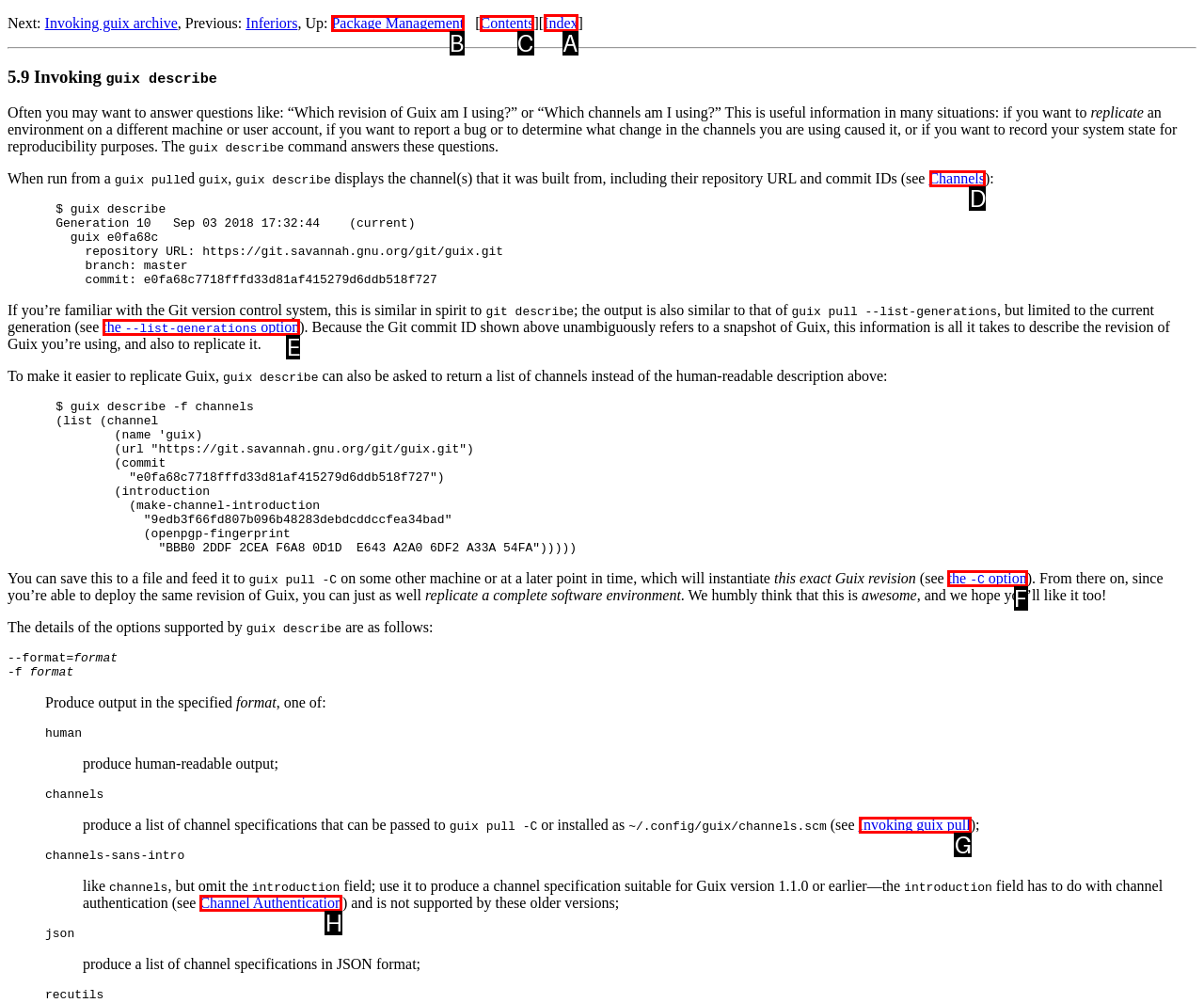To perform the task "Click on 'Index'", which UI element's letter should you select? Provide the letter directly.

A